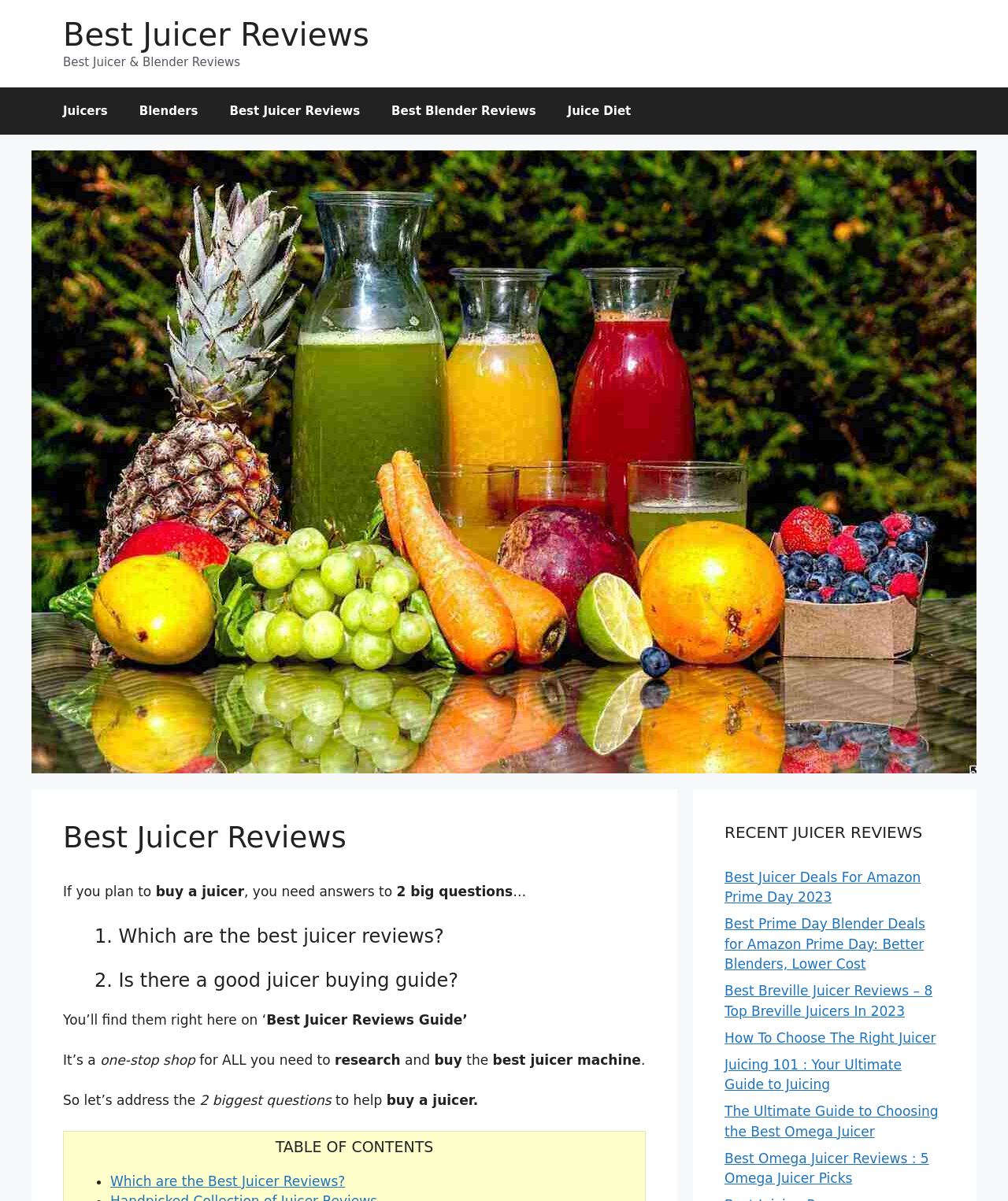Please answer the following query using a single word or phrase: 
What is the focus of the 'Best Juicer Reviews Guide'?

Juicer buying guide